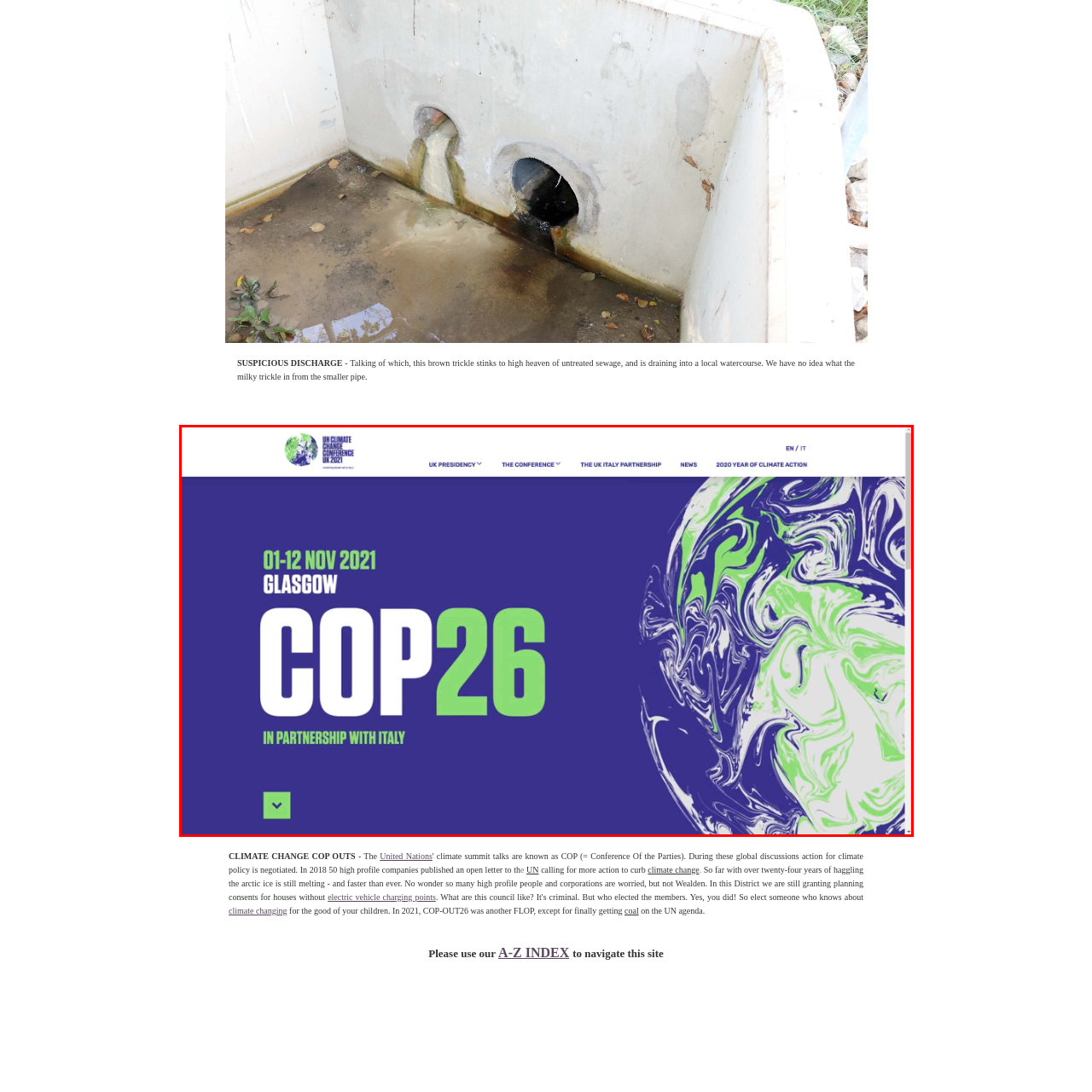Explain in detail what is depicted in the image within the red-bordered box.

The image prominently features the branding for COP26, the 26th UN Climate Change Conference held in Glasgow from November 1 to November 12, 2021. The graphic design utilizes a vibrant purple background that emphasizes the event's urgency and importance in addressing global climate issues. Bold white and green typography stands out with the term "COP26" highlighted significantly, signifying the conference's focus. An artistic representation of the Earth, swirling in shades of green and white, complements the text, symbolizing the theme of environmental responsibility and international cooperation. The design suggests a compelling call to action in the global fight against climate change, reflecting the collaborative effort required to tackle urgent environmental challenges.